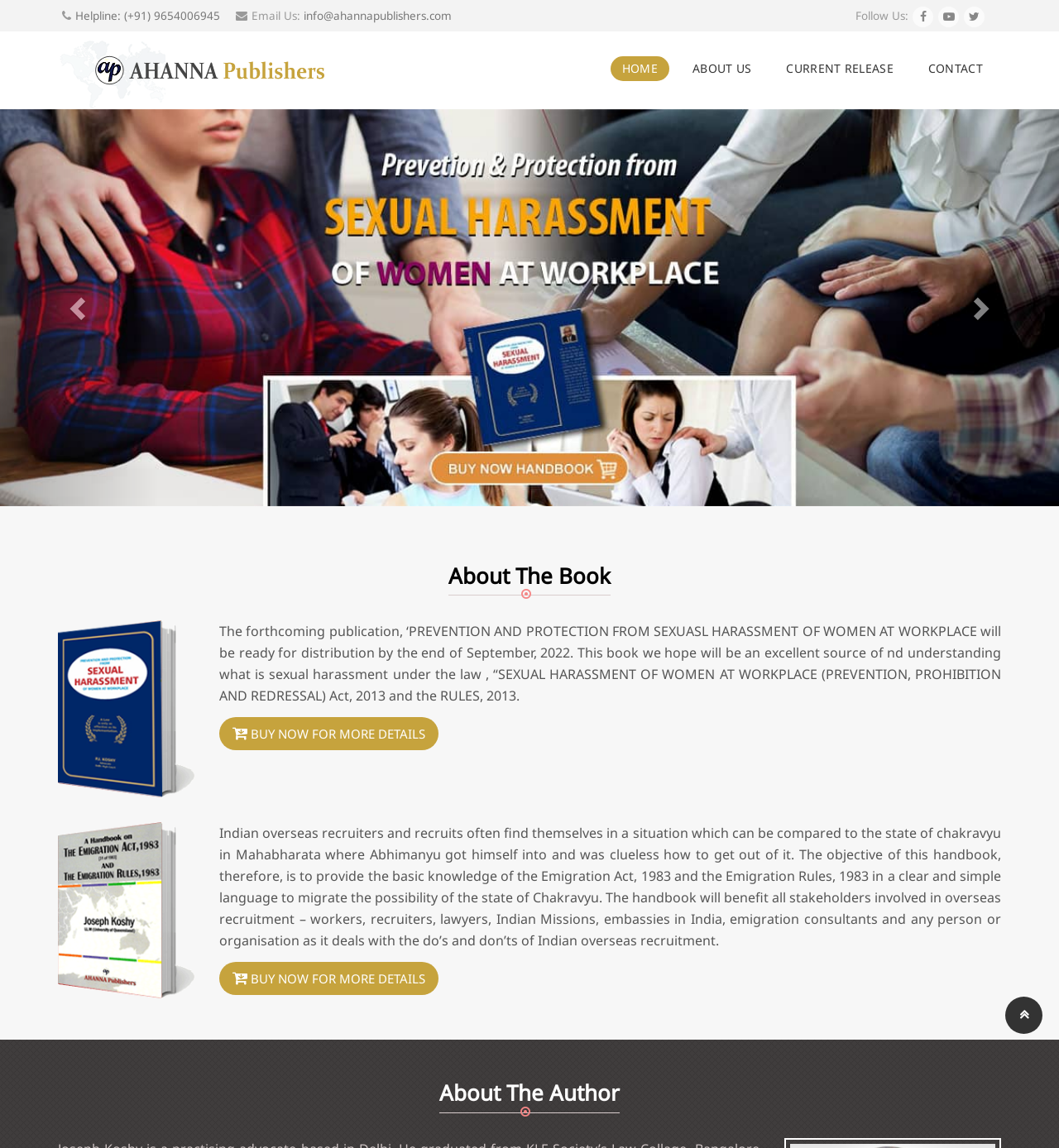Please determine the bounding box coordinates of the element to click in order to execute the following instruction: "Go to the home page". The coordinates should be four float numbers between 0 and 1, specified as [left, top, right, bottom].

[0.576, 0.049, 0.632, 0.07]